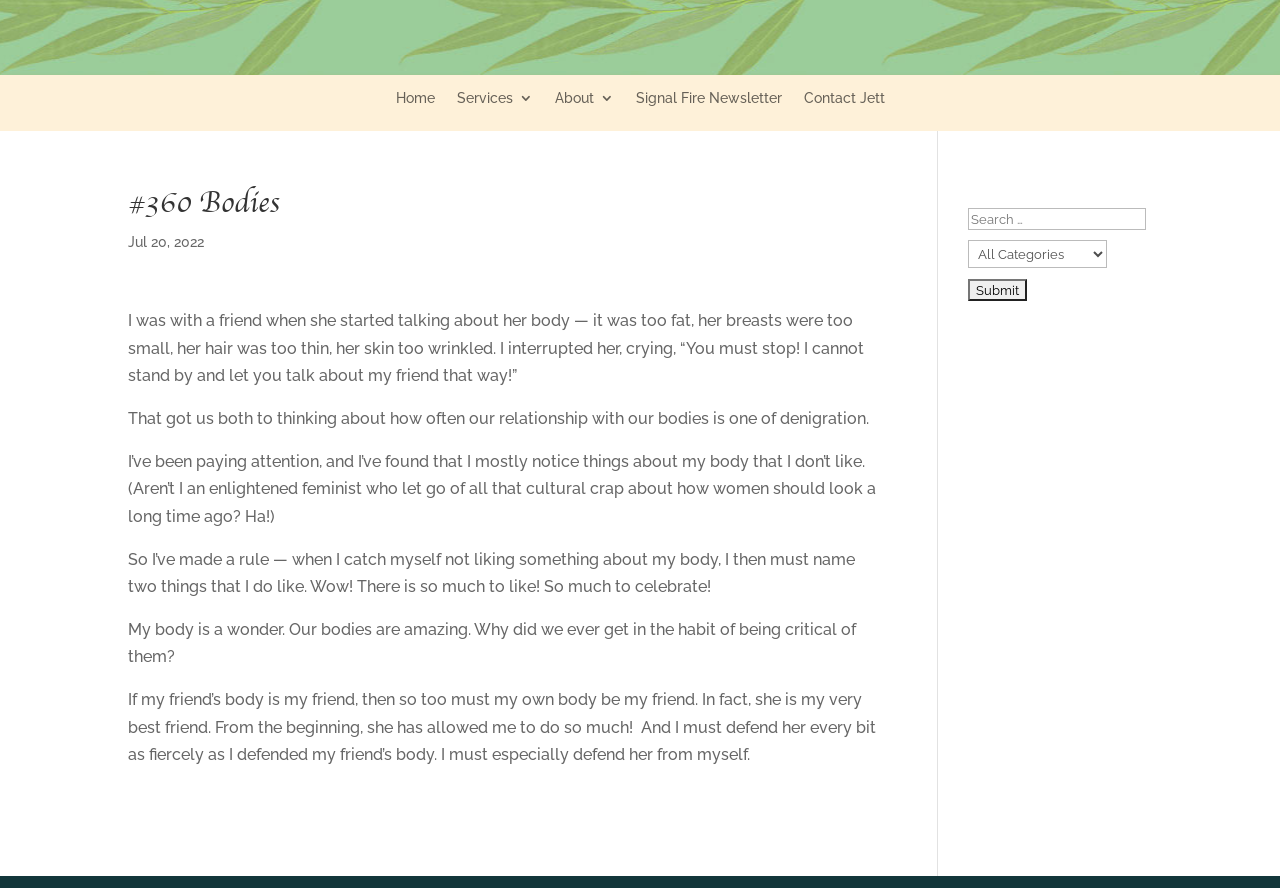What is the purpose of the textbox?
Refer to the screenshot and answer in one word or phrase.

Search